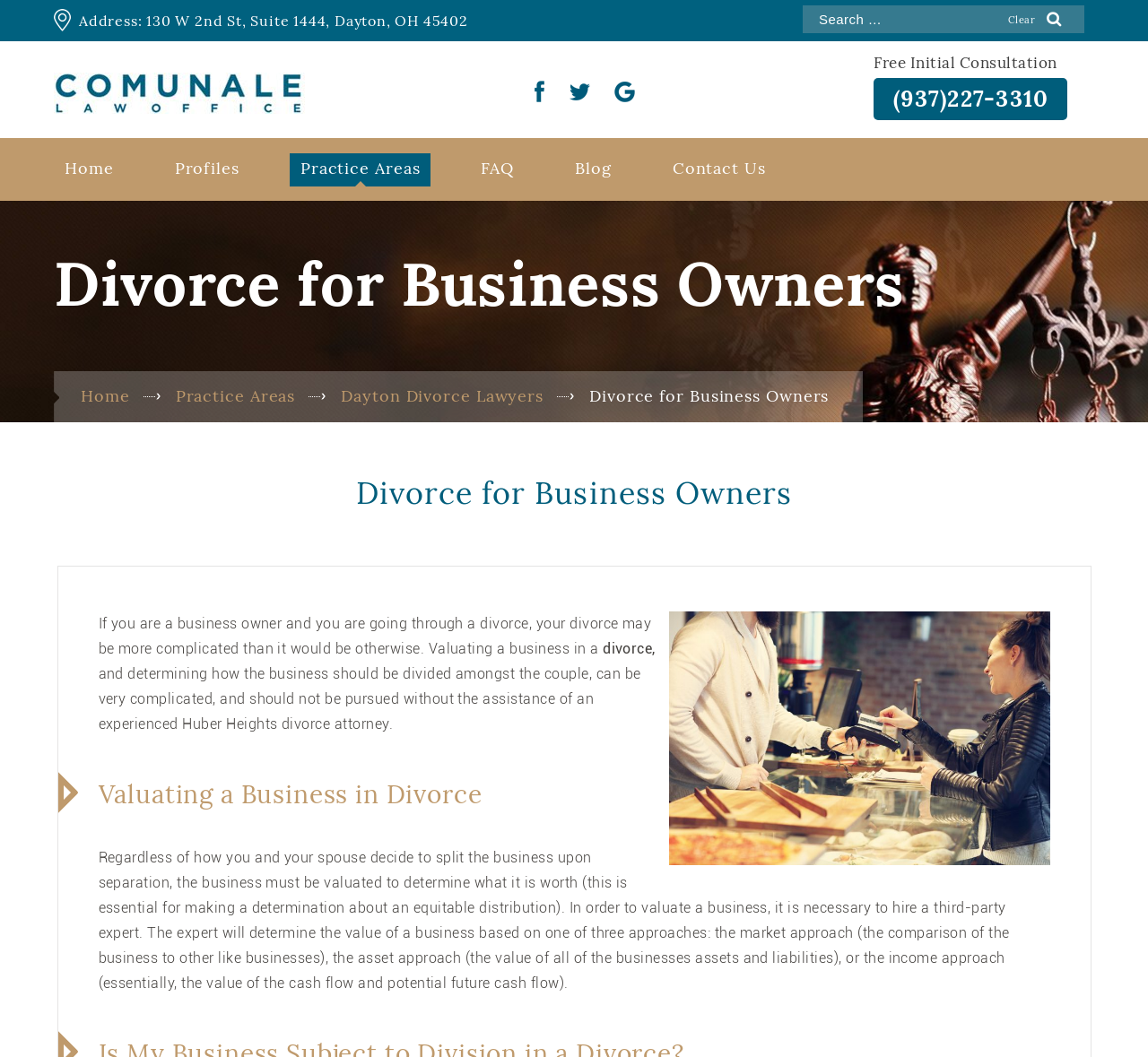How many social media links are on the webpage?
Using the image as a reference, deliver a detailed and thorough answer to the question.

I found the social media links by looking at the links with the text 'Facebook', 'Twitter', and 'Google Plus' which are located near each other on the webpage.